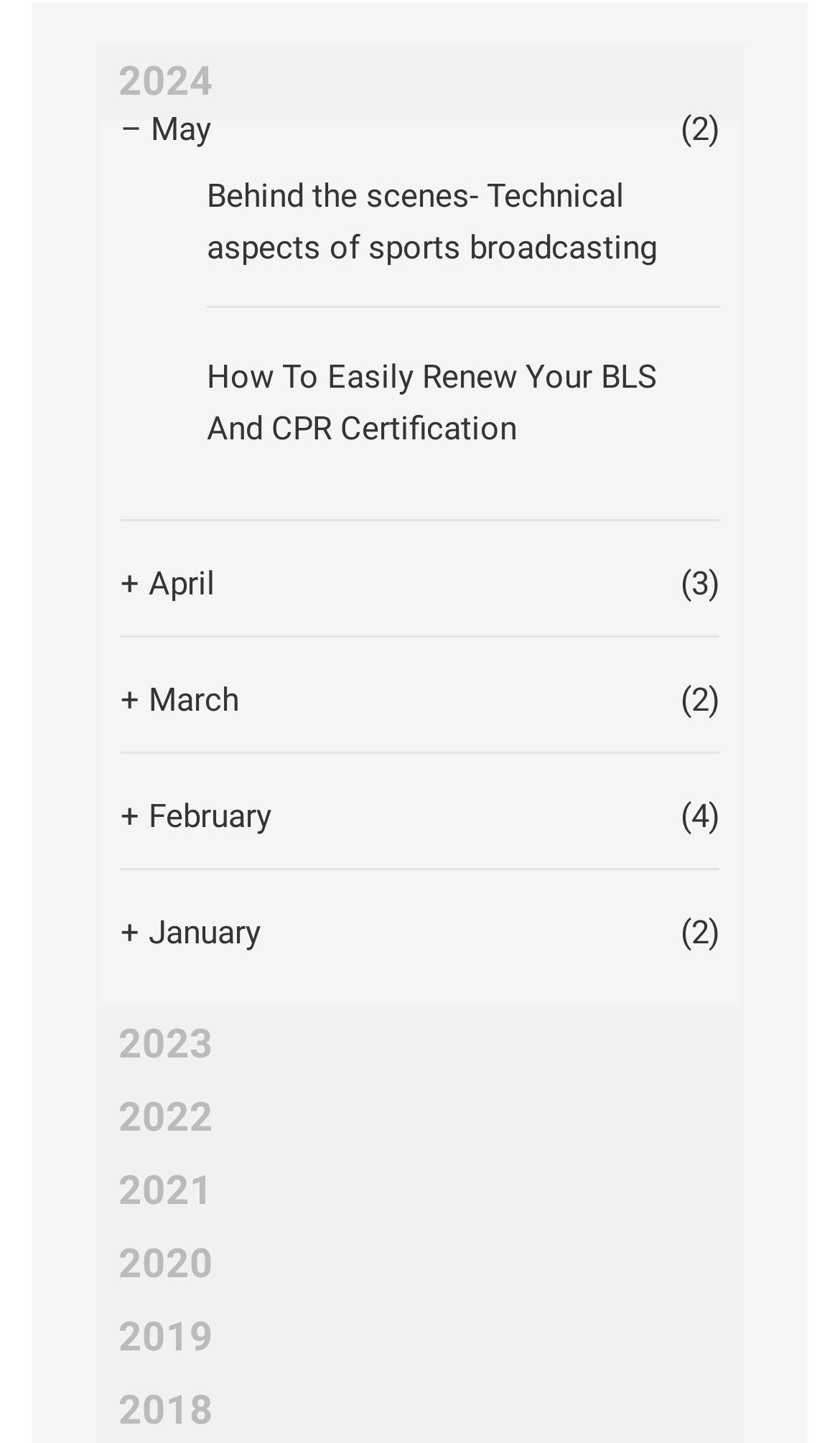Give a one-word or short-phrase answer to the following question: 
How many months are listed under 2024?

1